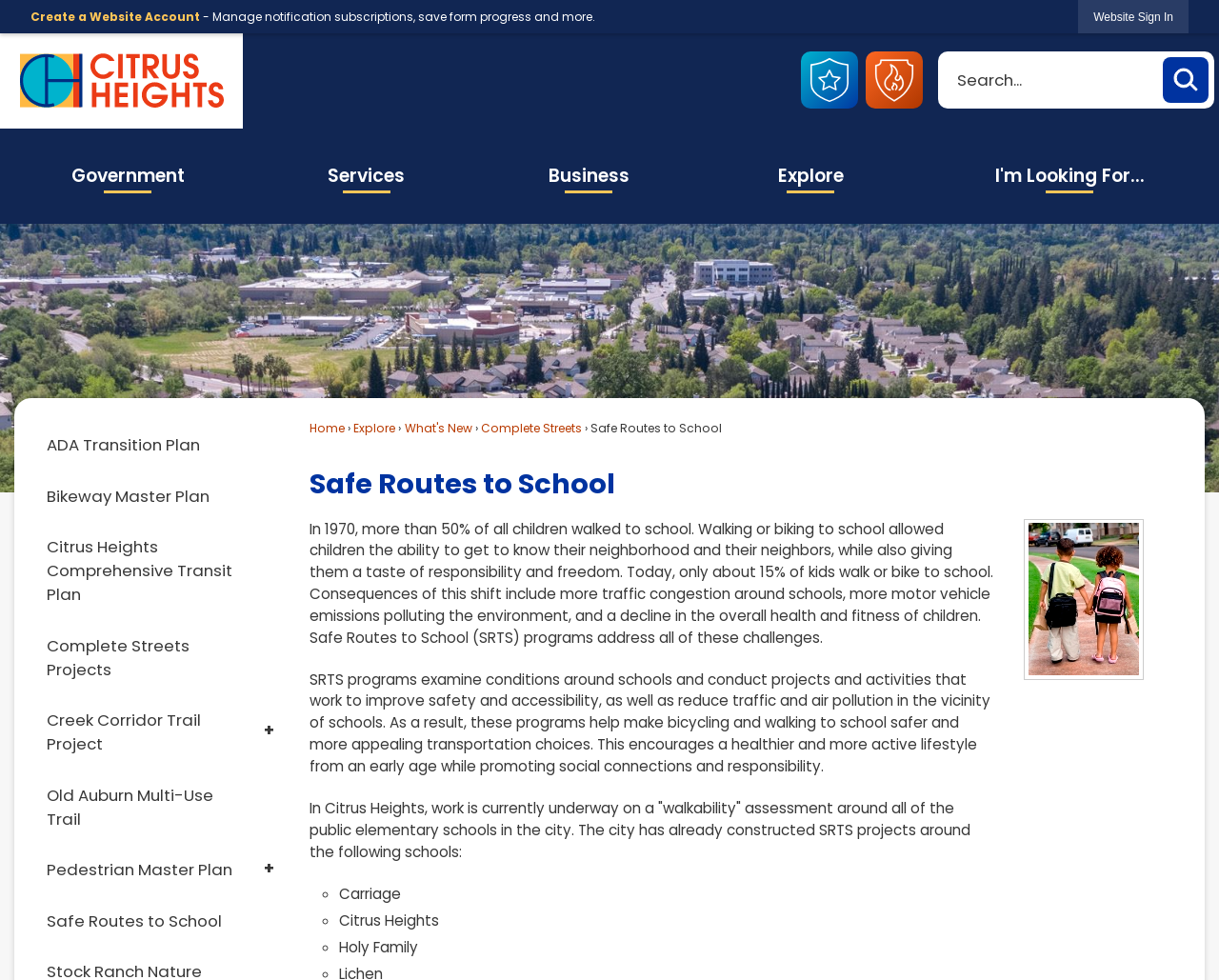Please determine the bounding box coordinates of the clickable area required to carry out the following instruction: "Sign in to the website". The coordinates must be four float numbers between 0 and 1, represented as [left, top, right, bottom].

[0.885, 0.0, 0.975, 0.034]